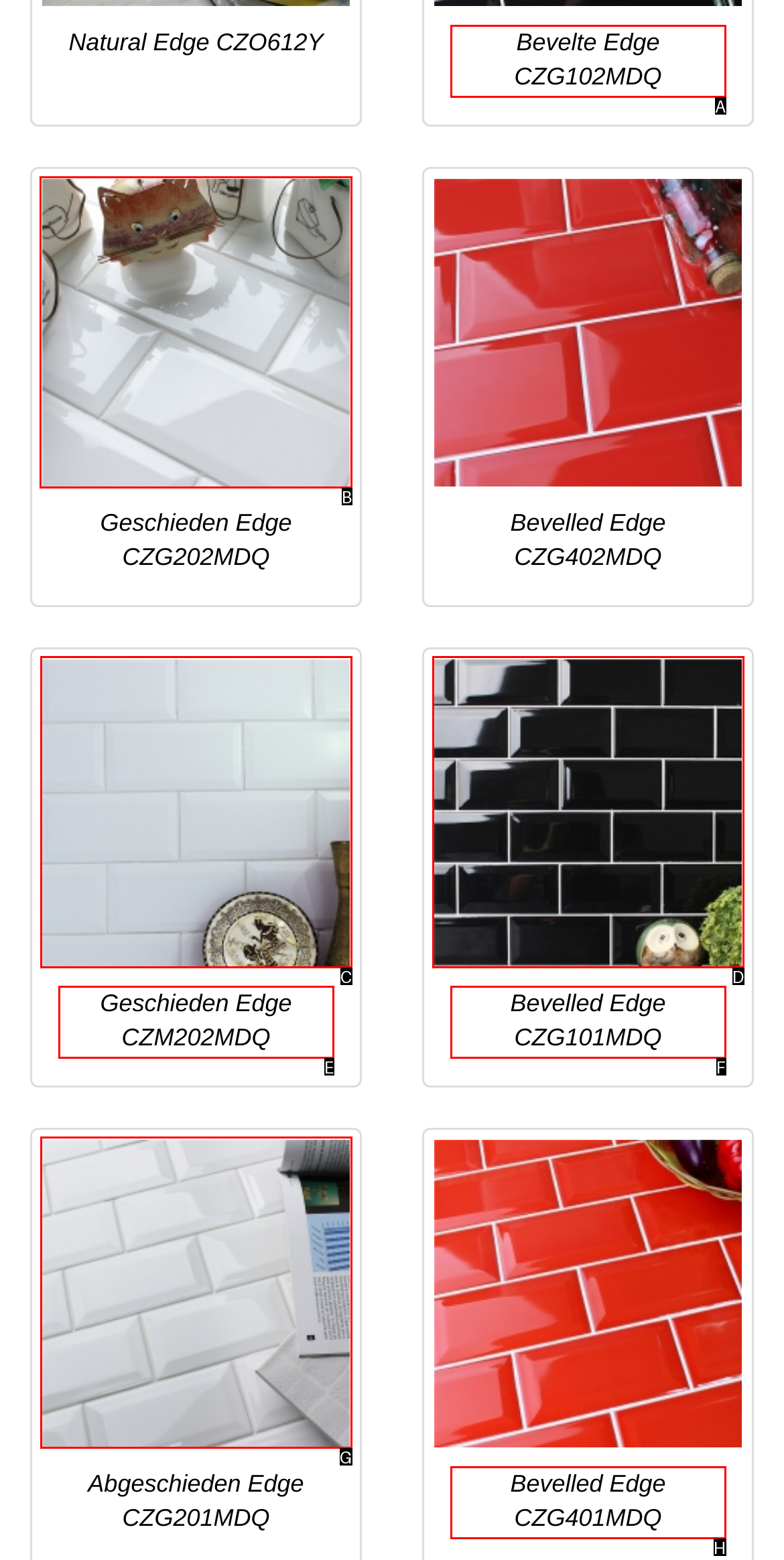Specify which UI element should be clicked to accomplish the task: view Geschieden Edge CZG202MDQ. Answer with the letter of the correct choice.

B